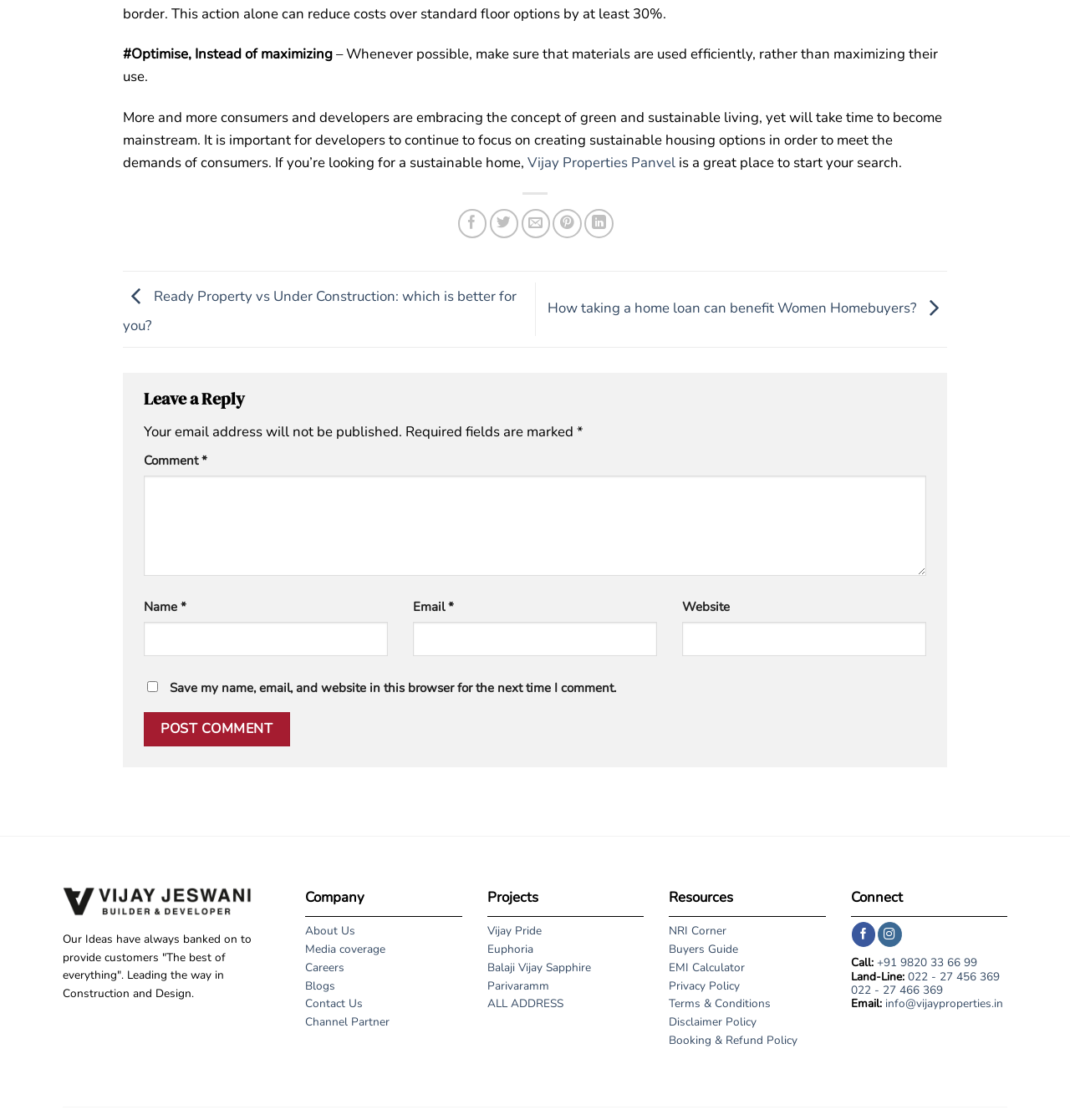Please predict the bounding box coordinates of the element's region where a click is necessary to complete the following instruction: "Visit the 'About Us' page". The coordinates should be represented by four float numbers between 0 and 1, i.e., [left, top, right, bottom].

[0.285, 0.824, 0.332, 0.838]